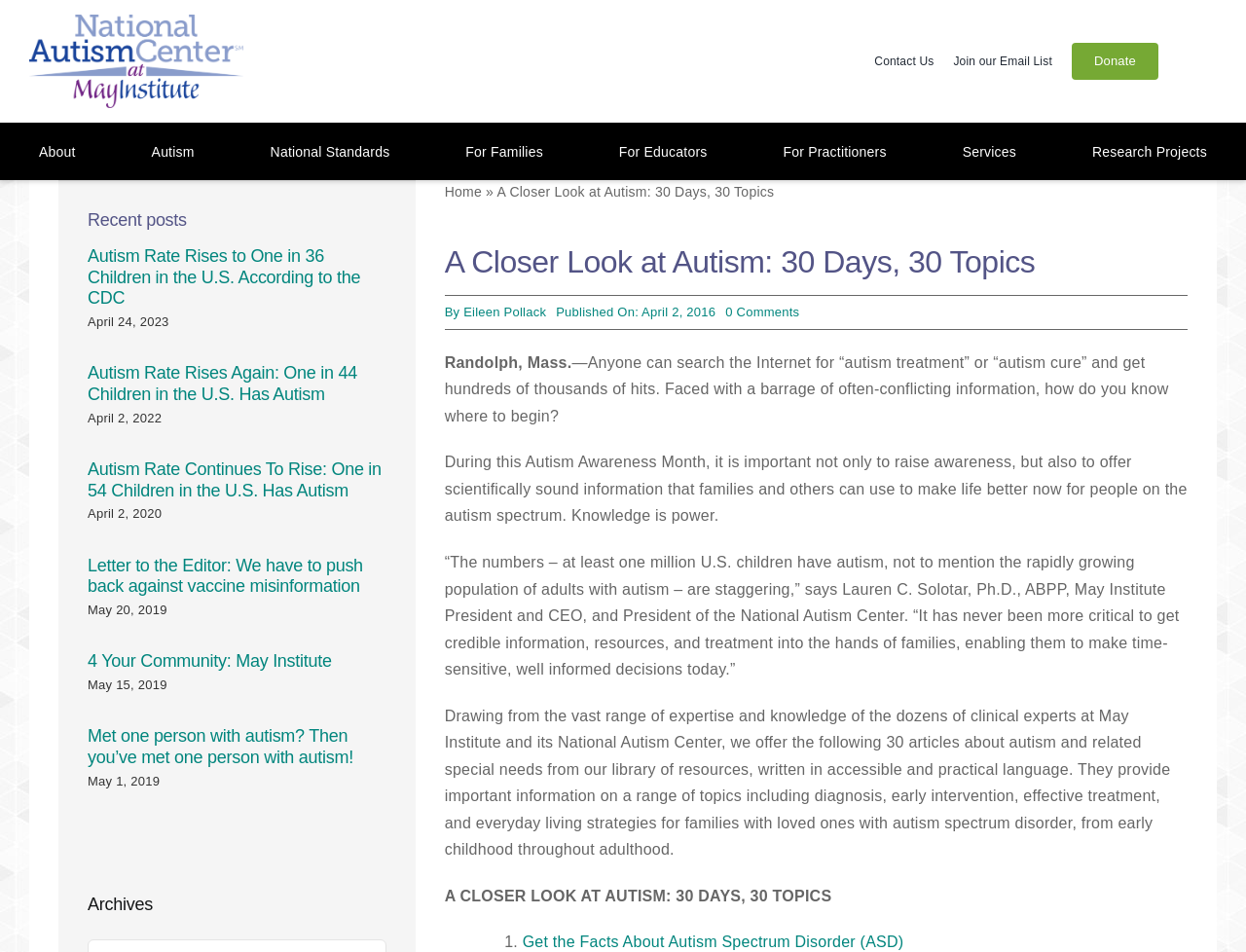Generate a thorough caption detailing the webpage content.

This webpage is about autism, specifically a 30-day series of articles on the topic. At the top left, there is a logo of the National Autism Center at May Institute. Above the logo, there is a top navigation menu with links to "Contact Us", "Join our Email List", and "Donate". Below the logo, there is a main menu with links to various sections of the website, including "About", "Autism", "National Standards", and "Services".

The main content of the page is a series of articles, with four articles displayed on the page. Each article has a heading, a link to the full article, and a date. The articles are arranged in a vertical column, with the most recent article at the top. The headings of the articles are "Autism Rate Rises to One in 36 Children in the U.S. According to the CDC", "Autism Rate Rises Again: One in 44 Children in the U.S. Has Autism", "Autism Rate Continues To Rise: One in 54 Children in the U.S. Has Autism", and "Letter to the Editor: We have to push back against vaccine misinformation".

Below the articles, there is a section with a heading "Archives" and a breadcrumb navigation menu that shows the current page's location in the website's hierarchy. The breadcrumb menu has links to "Home" and the current page, "A Closer Look at Autism: 30 Days, 30 Topics".

The main content of the page is an introduction to the 30-day series of articles, written by Eileen Pollack and published on April 2, 2016. The introduction explains the importance of raising awareness about autism and providing scientifically sound information to families and individuals affected by autism. It also quotes Lauren C. Solotar, Ph.D., ABPP, President and CEO of May Institute and President of the National Autism Center, on the importance of getting credible information and resources to families.

The page also has a section that describes the purpose of the 30-day series, which is to provide important information on a range of topics related to autism, including diagnosis, early intervention, effective treatment, and everyday living strategies. Finally, there is a call-to-action link at the bottom of the page, "Get the Facts About Autism Spectrum Disorder (ASD)".